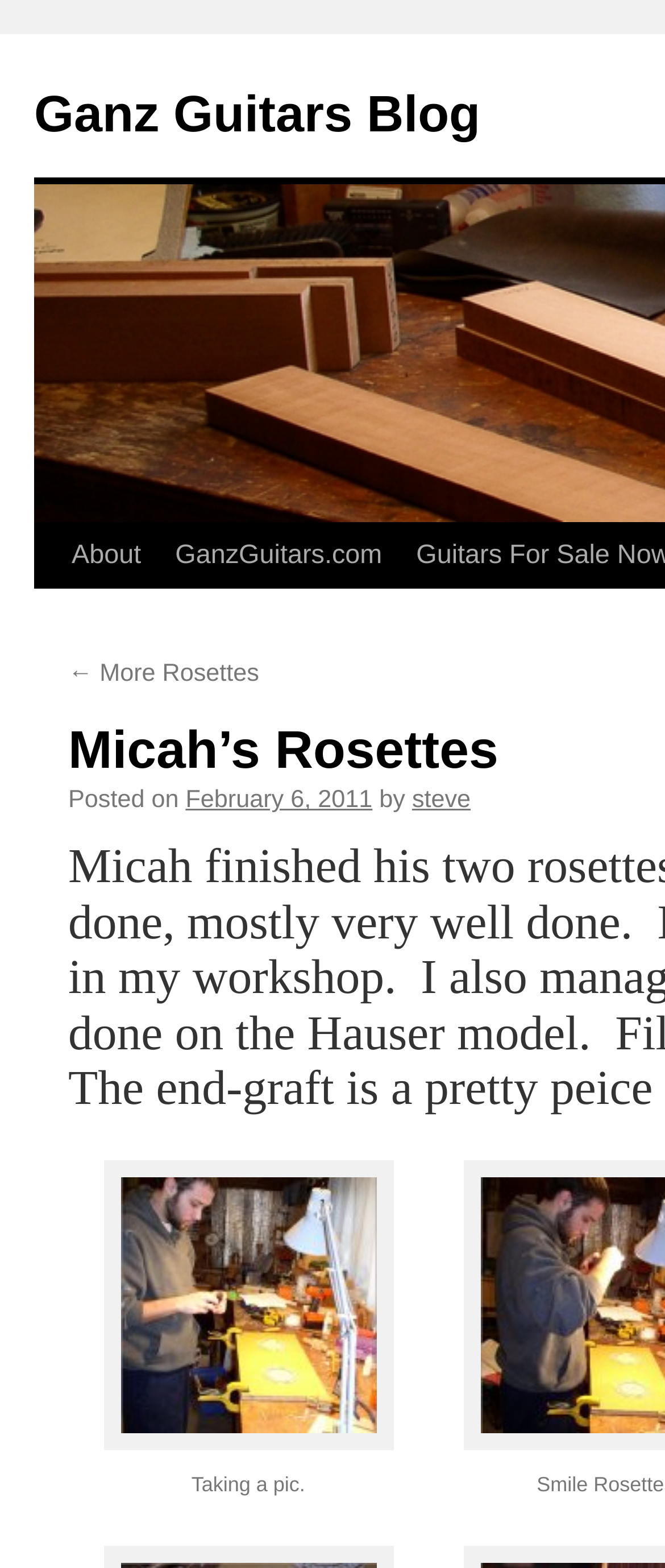Extract the bounding box coordinates for the HTML element that matches this description: "Ganz Guitars Blog". The coordinates should be four float numbers between 0 and 1, i.e., [left, top, right, bottom].

[0.051, 0.055, 0.722, 0.091]